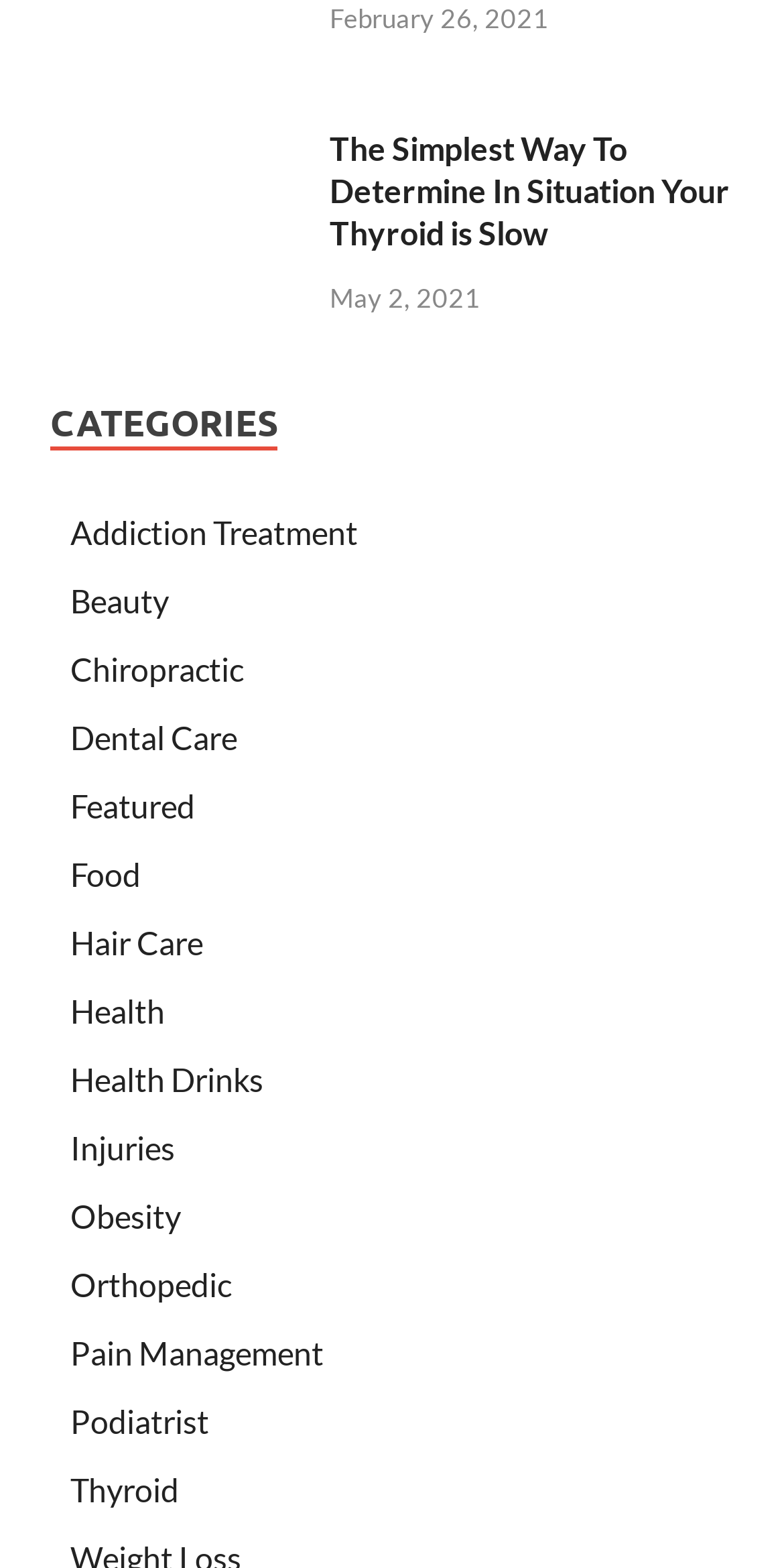Pinpoint the bounding box coordinates of the clickable area necessary to execute the following instruction: "check the date of the article". The coordinates should be given as four float numbers between 0 and 1, namely [left, top, right, bottom].

[0.421, 0.002, 0.7, 0.022]